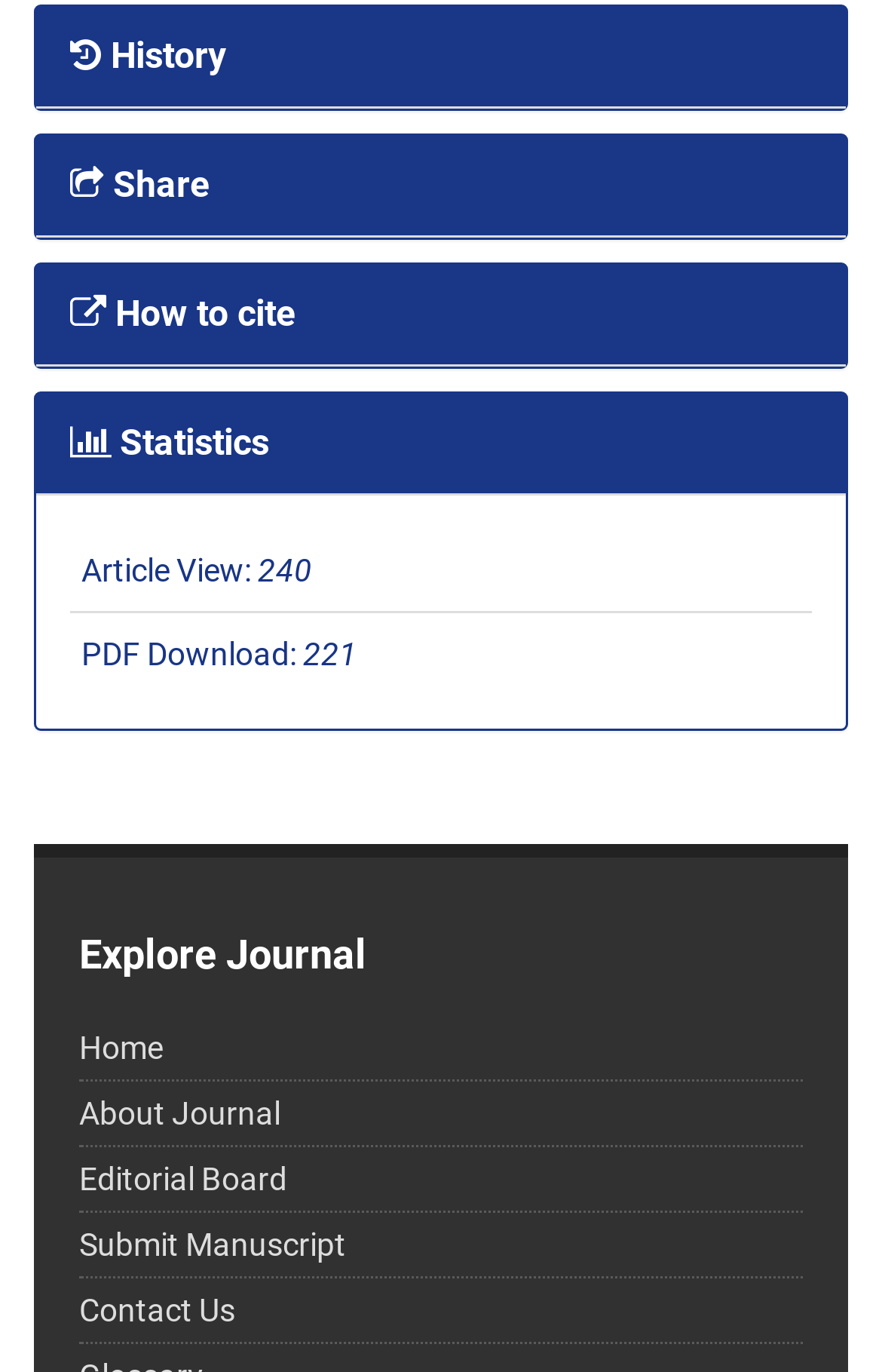Consider the image and give a detailed and elaborate answer to the question: 
What is the third link in the top navigation menu?

I looked at the top navigation menu and found the third link, which is ' How to cite'.